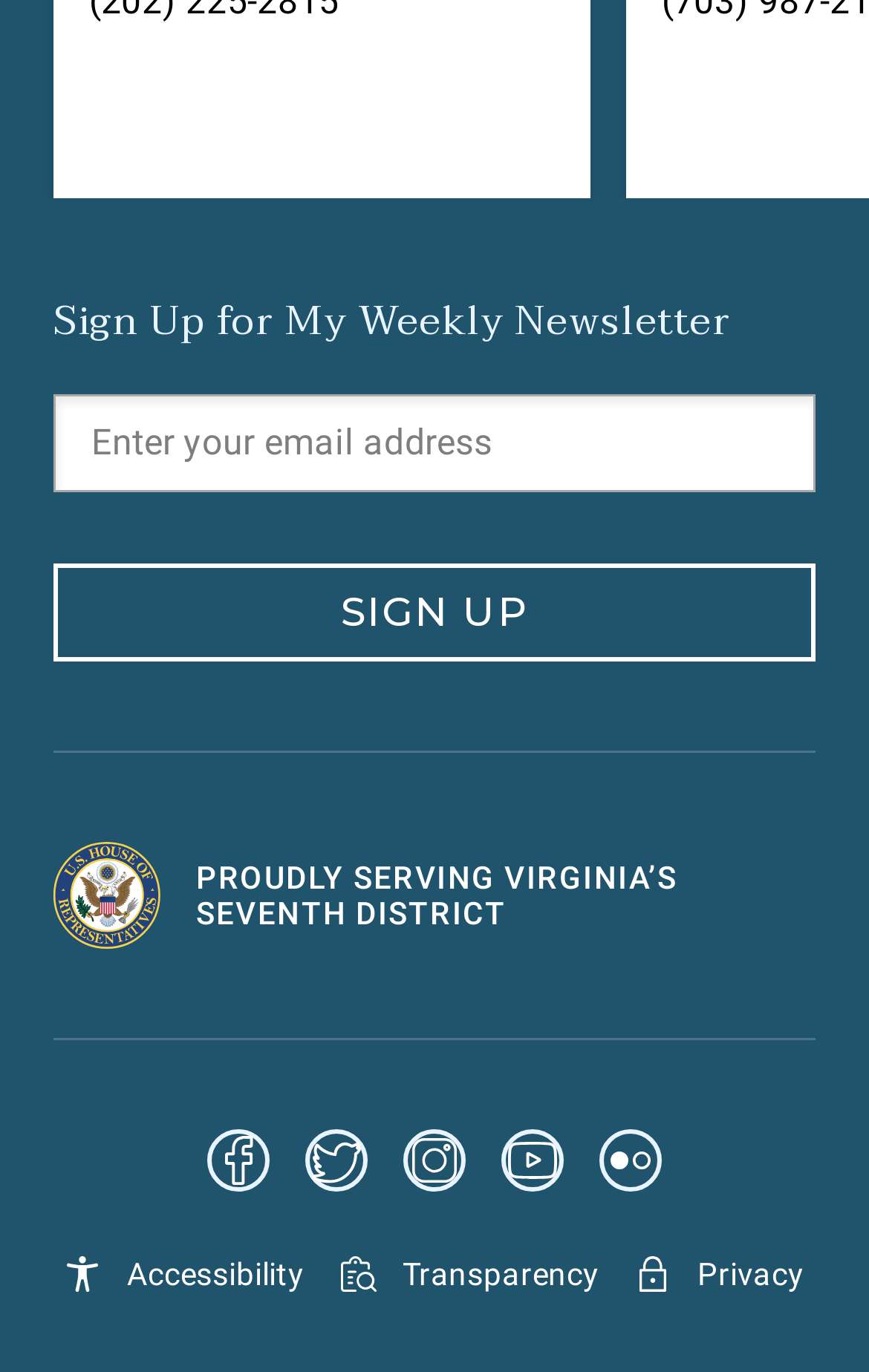Provide a short answer using a single word or phrase for the following question: 
What is the function of the 'SIGN UP' button?

Subscribe to newsletter